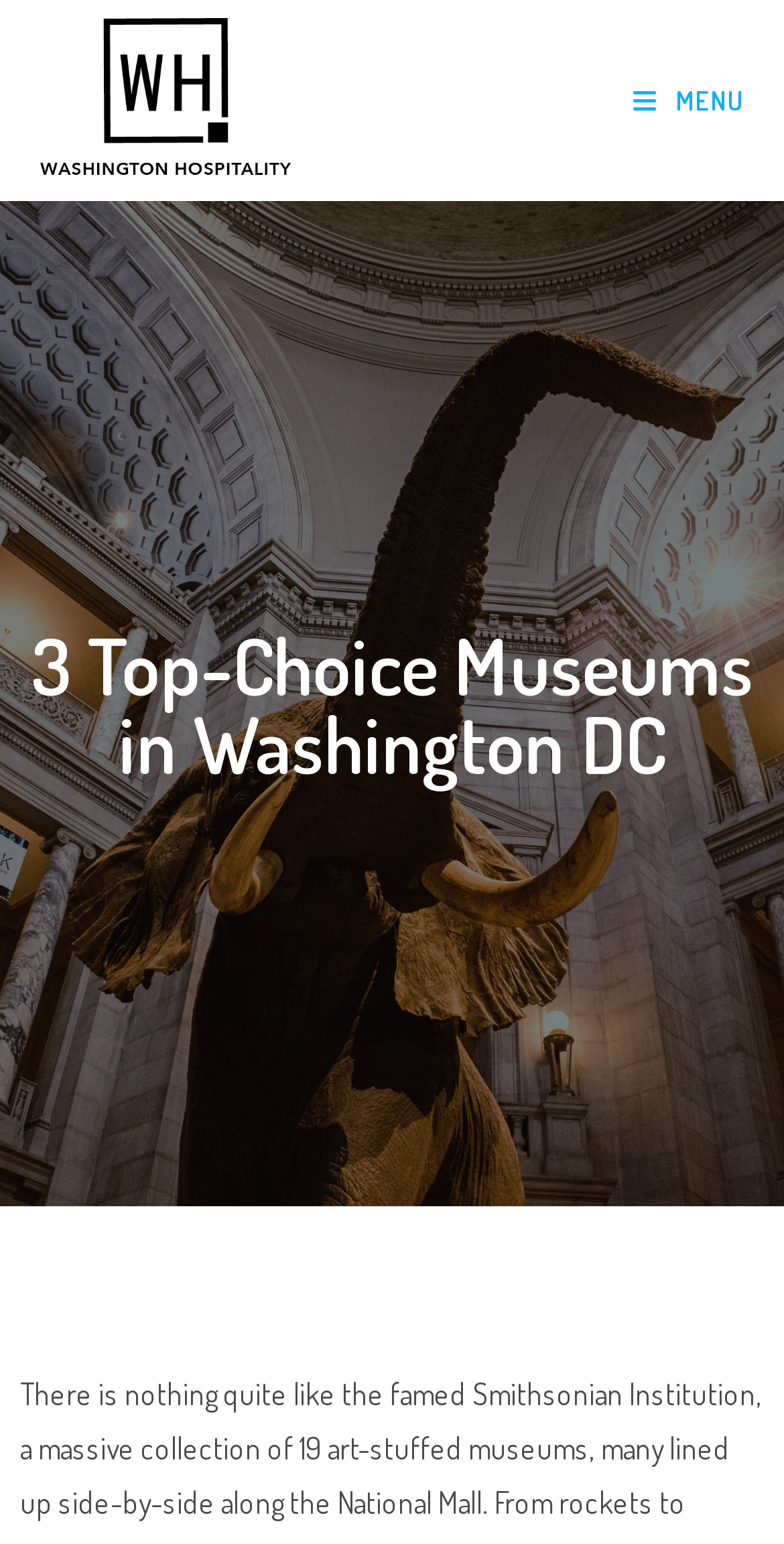Calculate the bounding box coordinates of the UI element given the description: "Menu Close".

[0.807, 0.055, 0.95, 0.076]